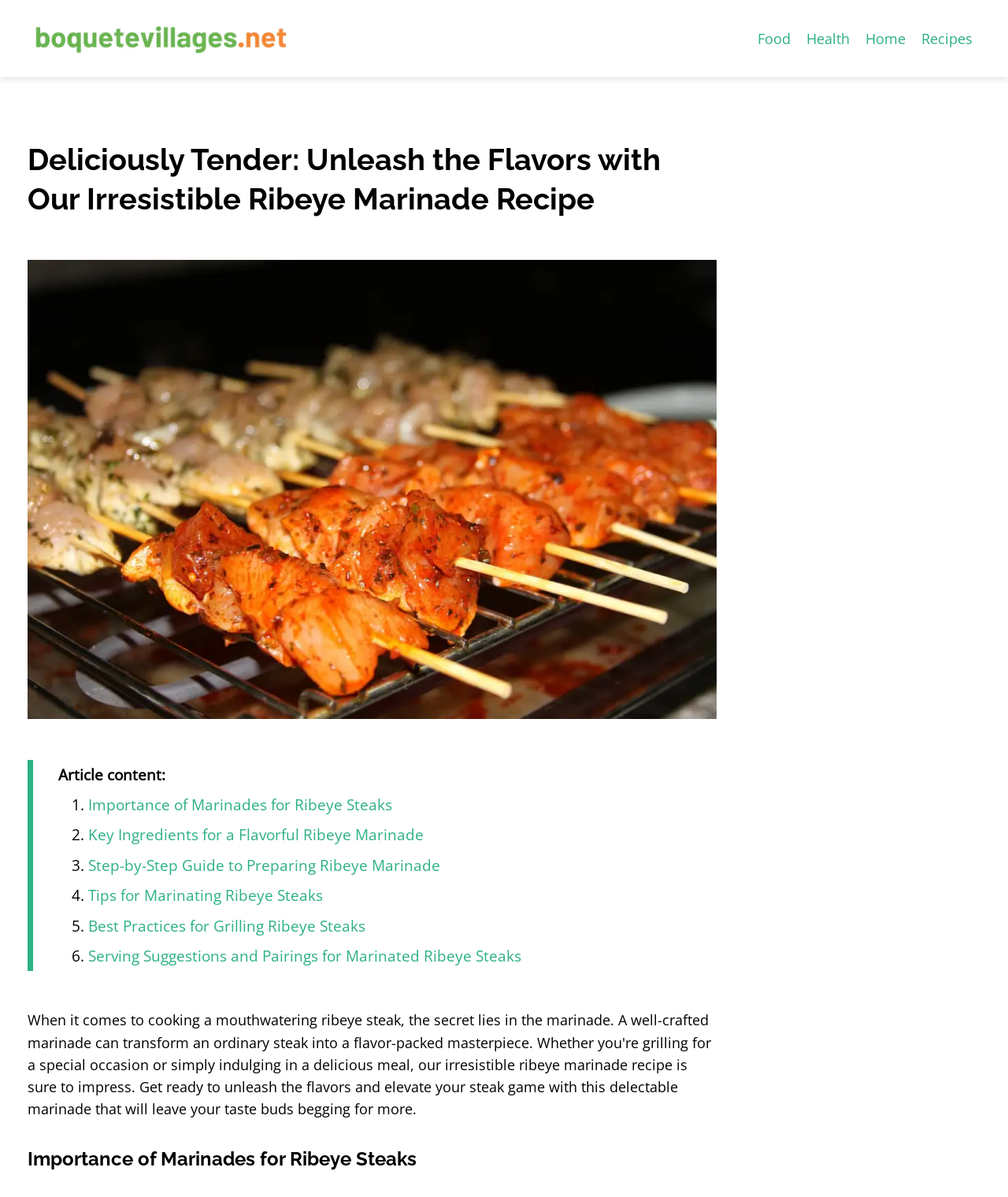Pinpoint the bounding box coordinates of the element to be clicked to execute the instruction: "Click the 'Food' link".

[0.744, 0.021, 0.792, 0.043]